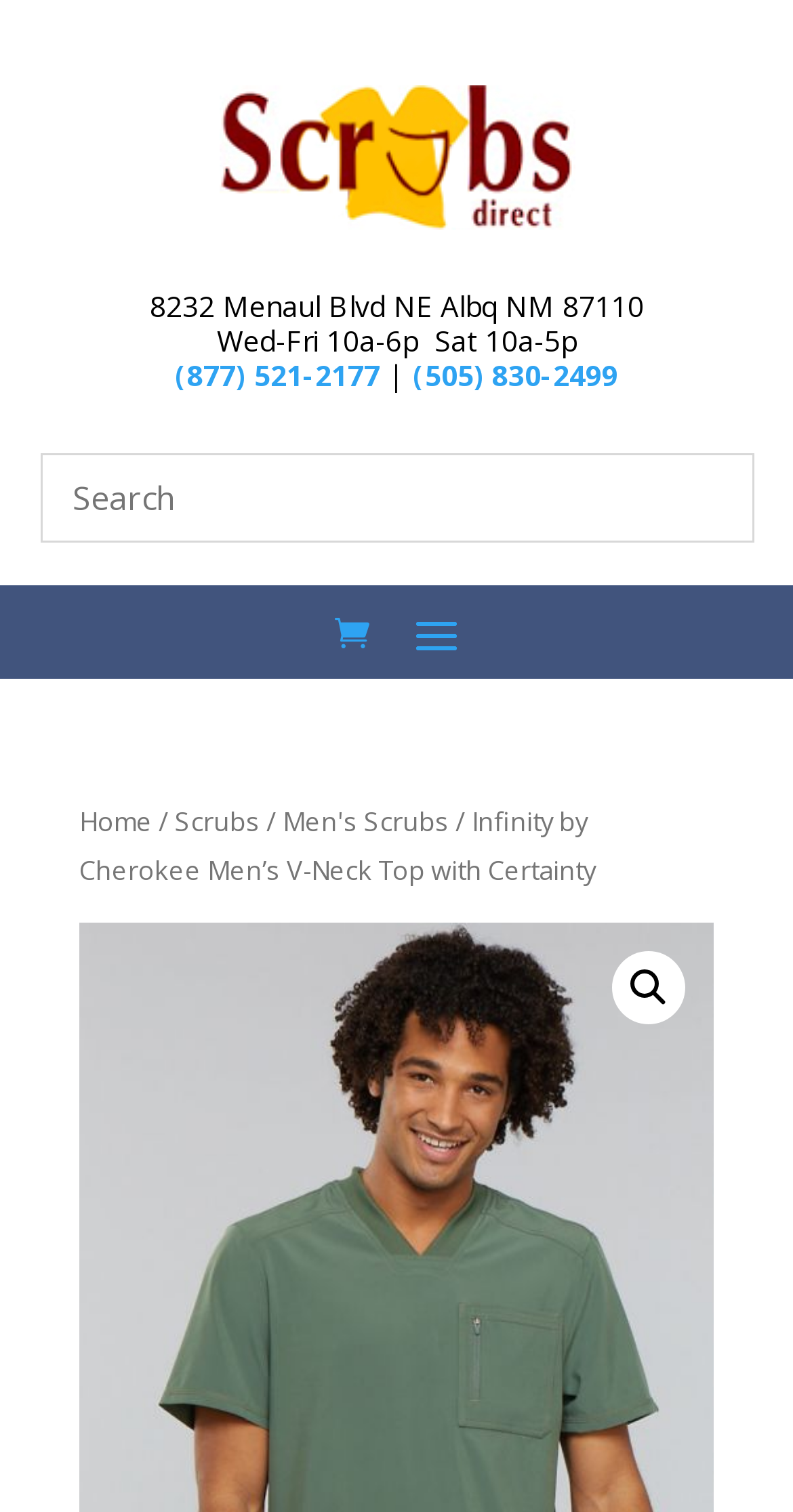Is there a search function on the page?
Provide a thorough and detailed answer to the question.

I found the search function by looking at the search element located at the top of the page, which allows users to search for products.